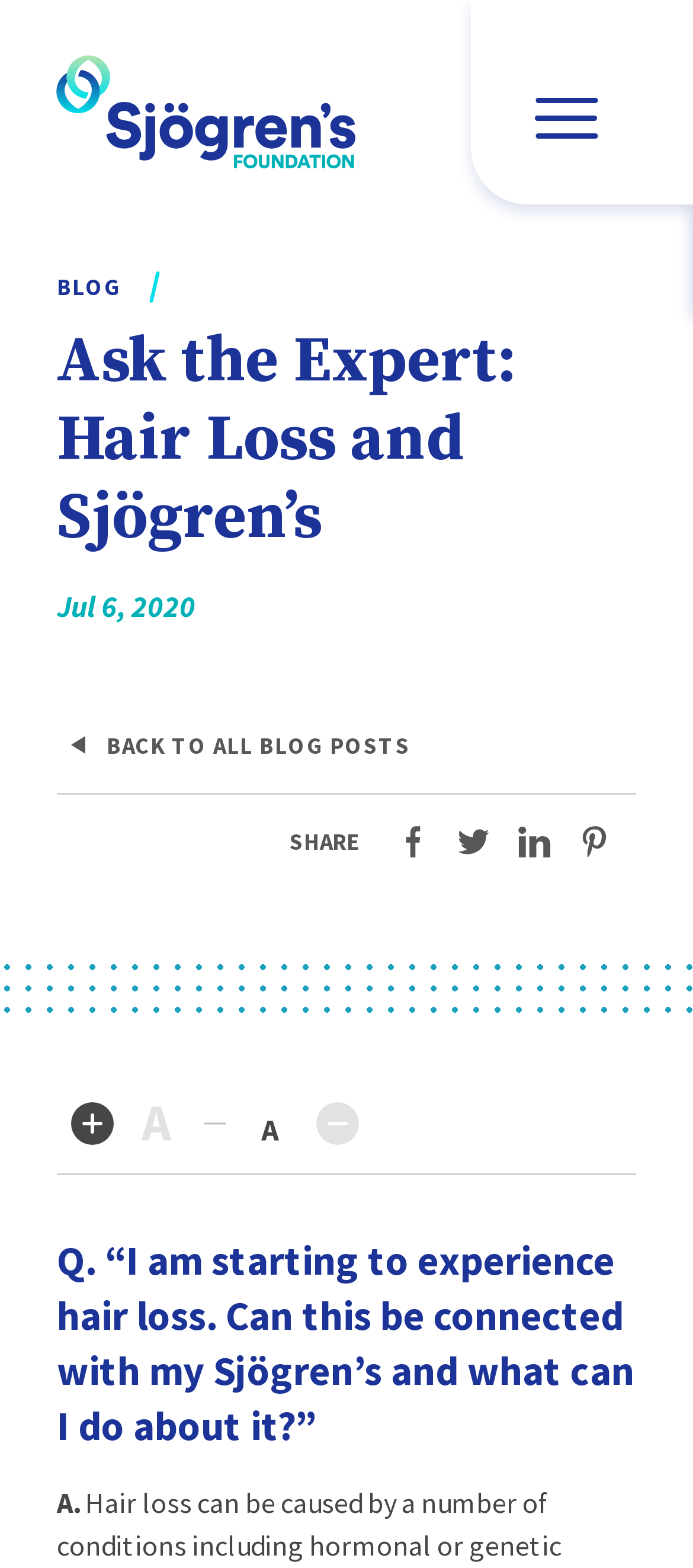What social media platforms can the blog post be shared on?
Look at the screenshot and respond with one word or a short phrase.

Facebook, Twitter, LinkedIn, Pinterest